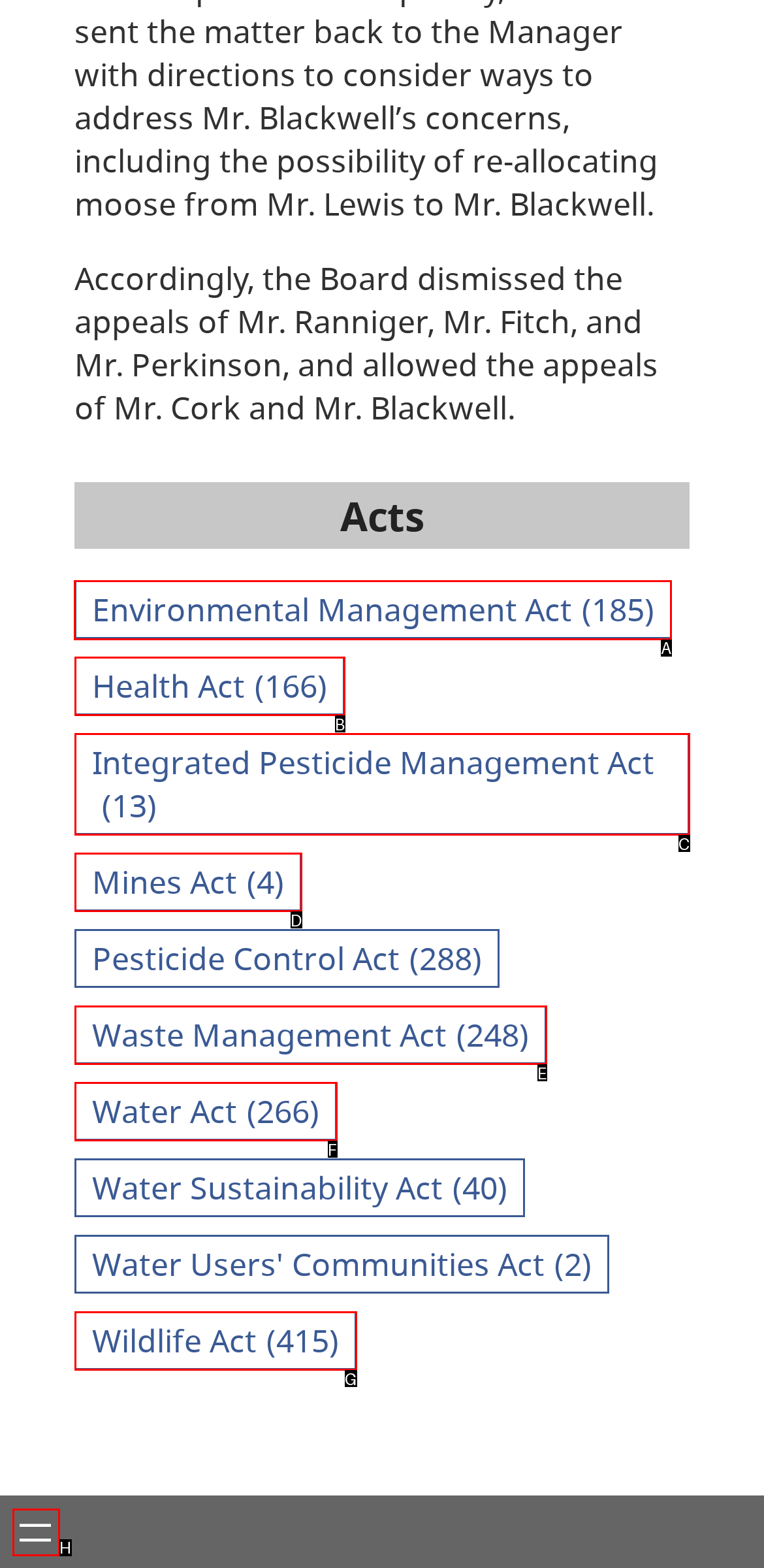Choose the HTML element to click for this instruction: Click on Environmental Management Act Answer with the letter of the correct choice from the given options.

A